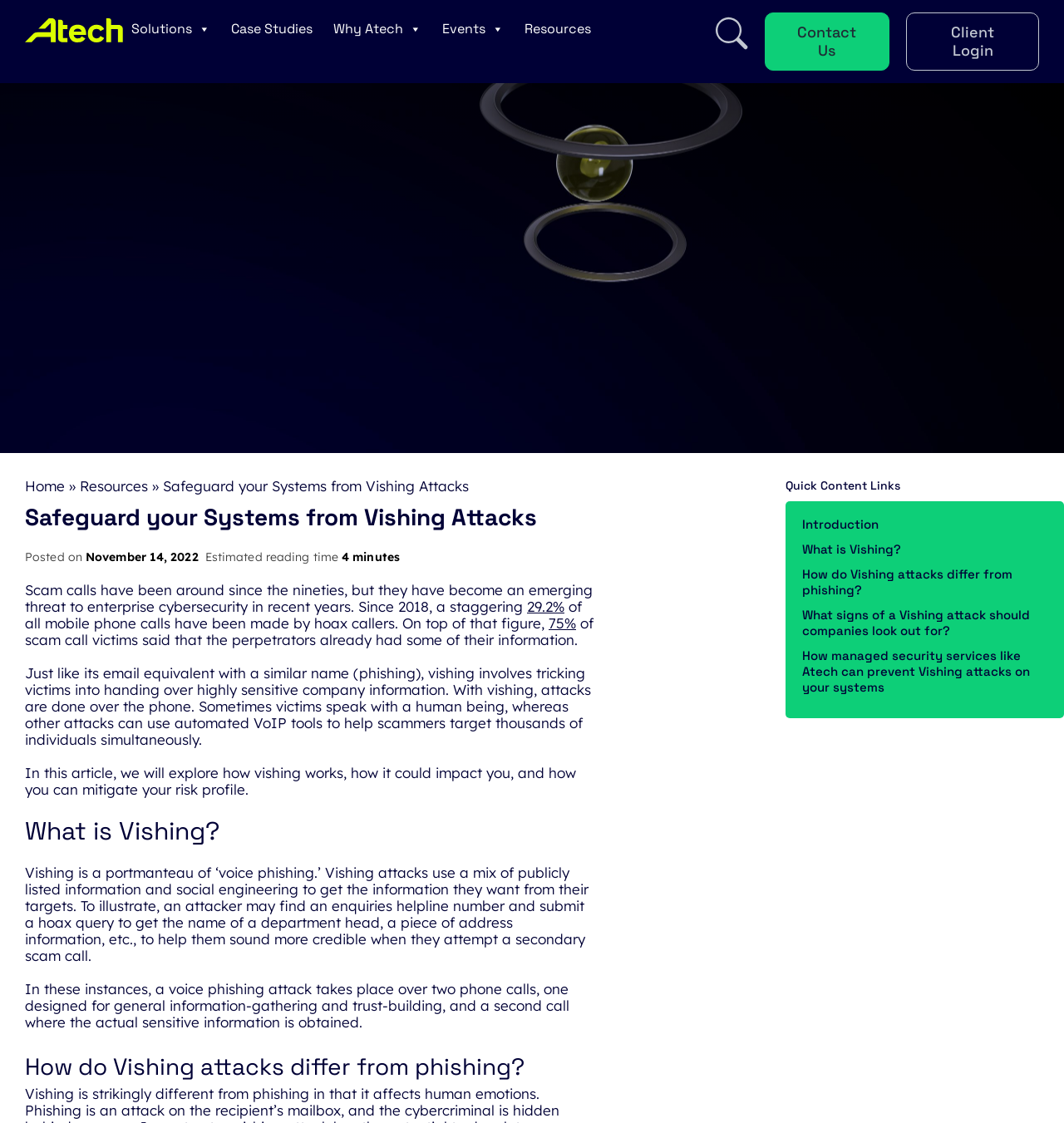Please answer the following question using a single word or phrase: 
What is the company name mentioned in the webpage?

Atech